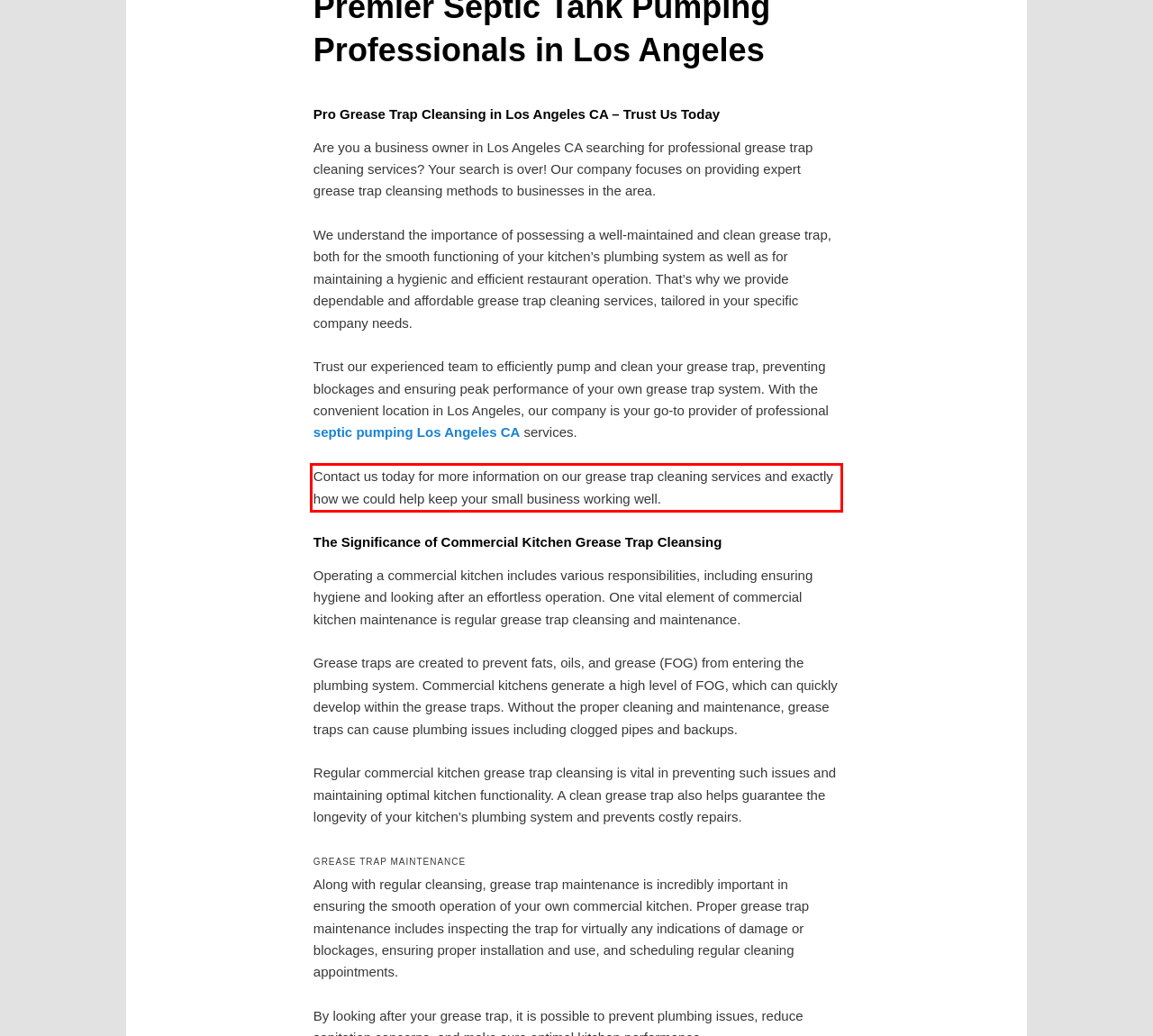You are given a screenshot of a webpage with a UI element highlighted by a red bounding box. Please perform OCR on the text content within this red bounding box.

Contact us today for more information on our grease trap cleaning services and exactly how we could help keep your small business working well.